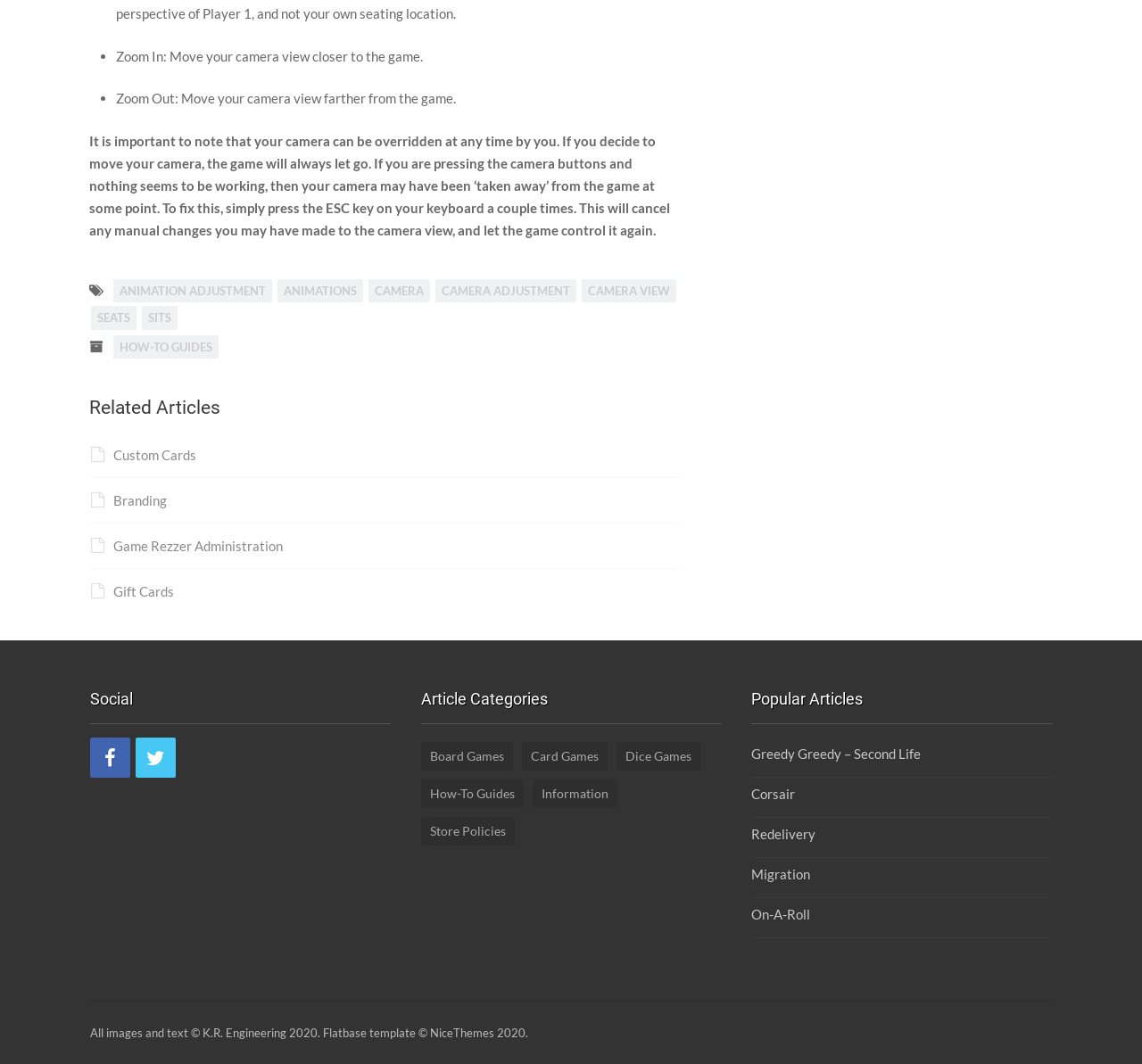Please determine the bounding box coordinates of the element's region to click in order to carry out the following instruction: "Click on 'HOW-TO GUIDES'". The coordinates should be four float numbers between 0 and 1, i.e., [left, top, right, bottom].

[0.099, 0.315, 0.191, 0.337]